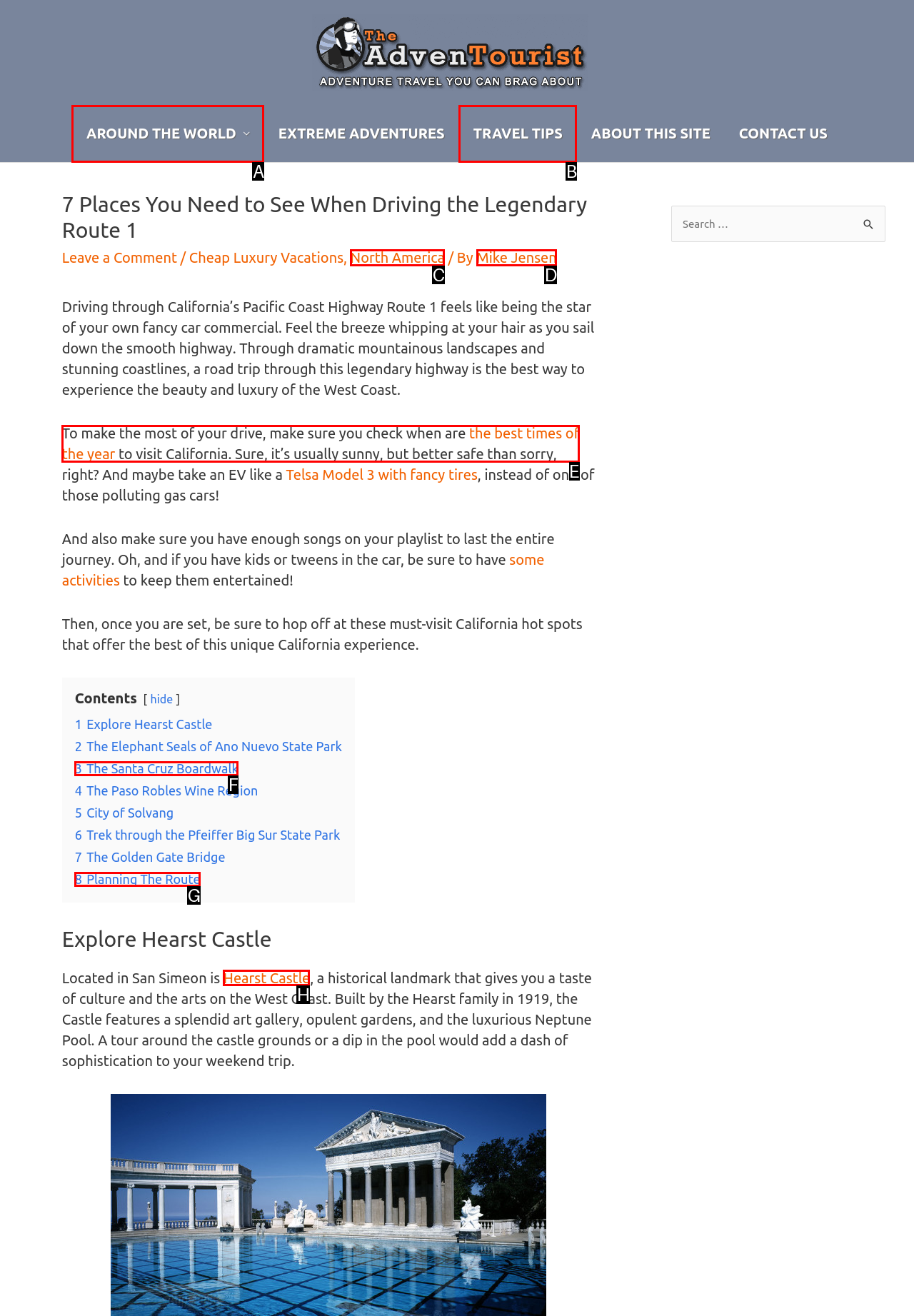What letter corresponds to the UI element to complete this task: Click on the link to explore Hearst Castle
Answer directly with the letter.

H